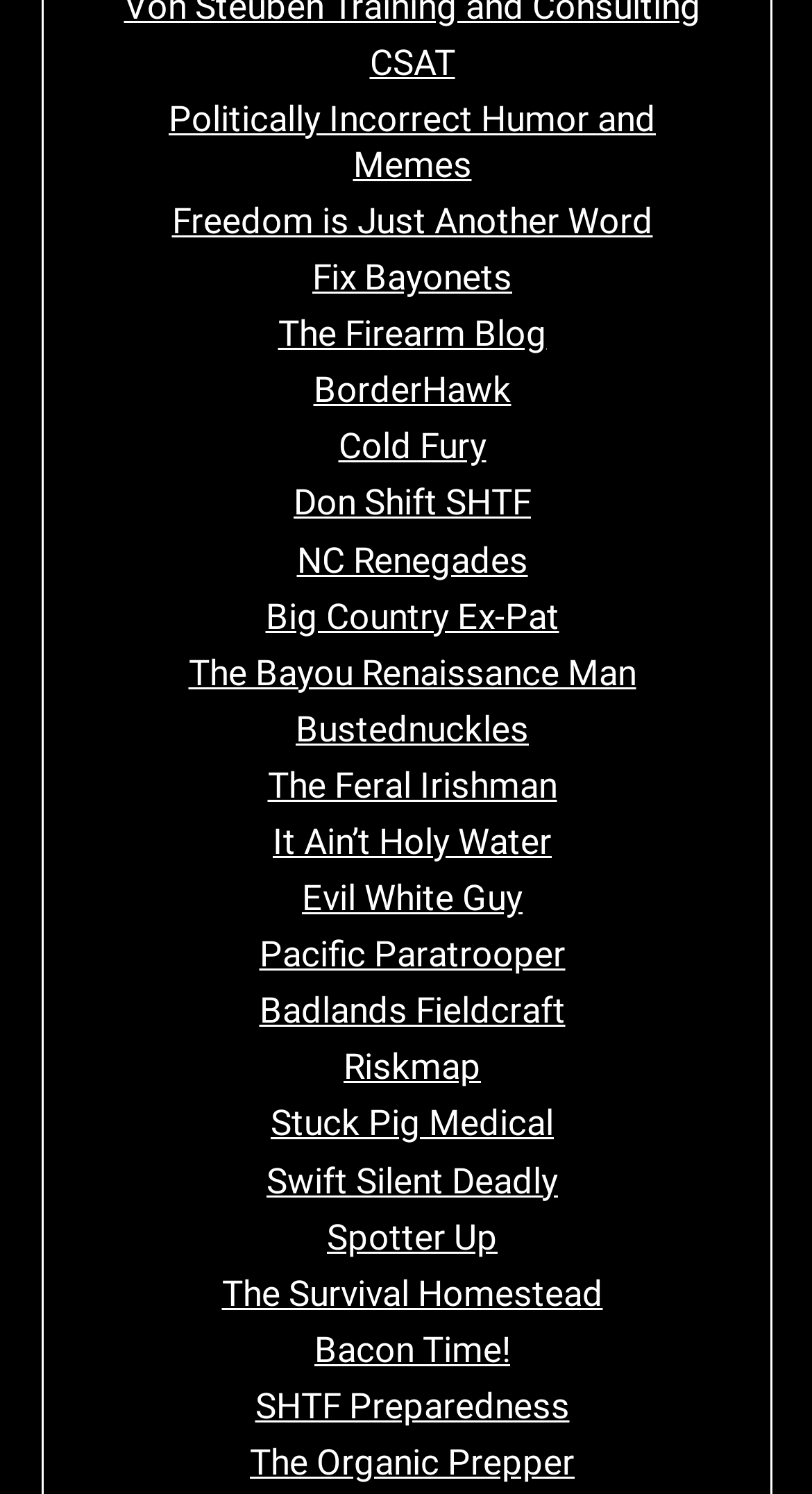Provide the bounding box coordinates, formatted as (top-left x, top-left y, bottom-right x, bottom-right y), with all values being floating point numbers between 0 and 1. Identify the bounding box of the UI element that matches the description: CSAT

[0.455, 0.027, 0.56, 0.055]